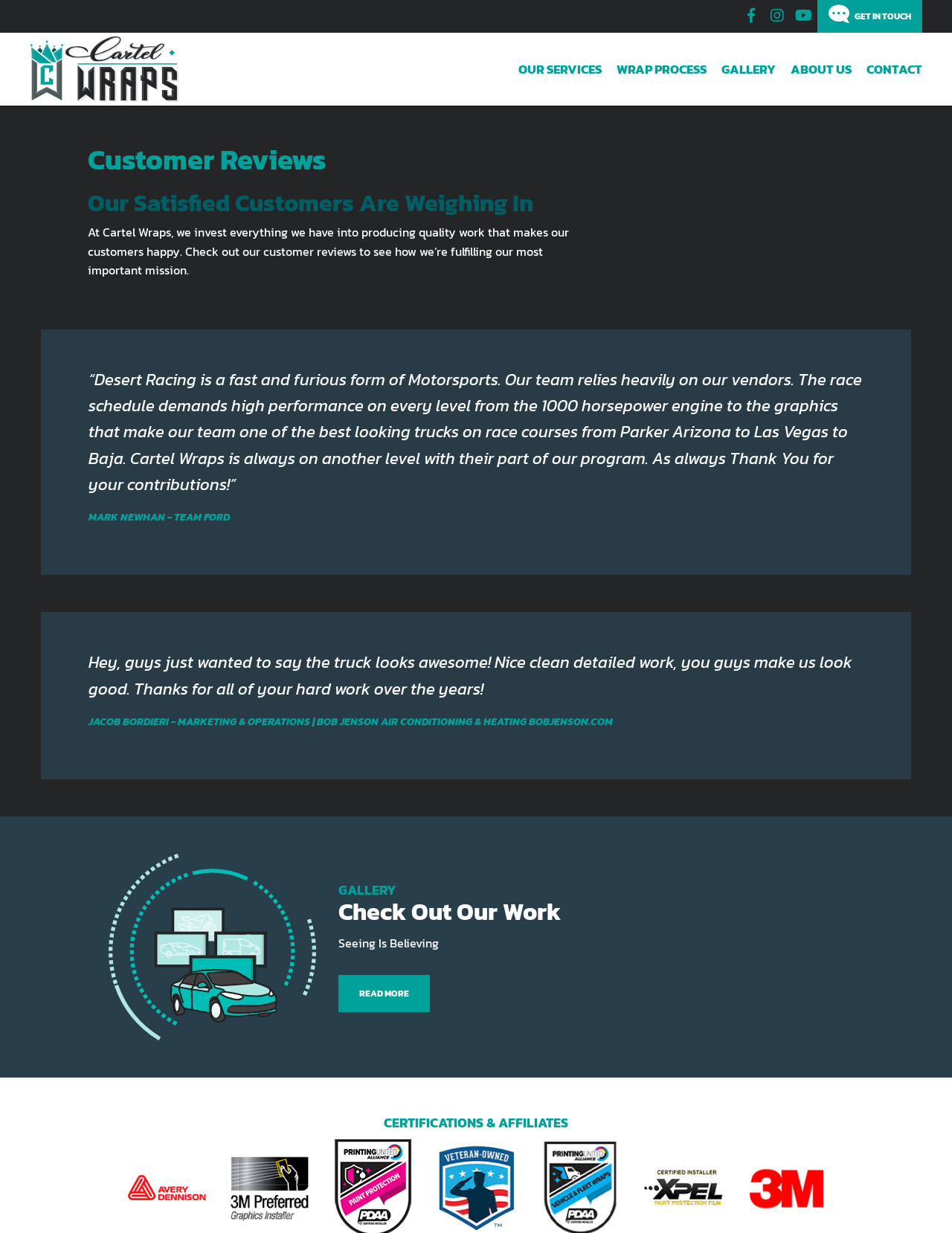Based on the element description "parent_node: GET IN TOUCH", predict the bounding box coordinates of the UI element.

[0.918, 0.036, 0.949, 0.06]